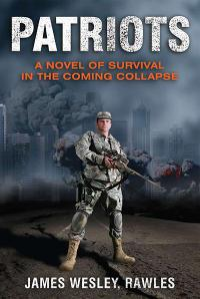Give a detailed account of the contents of the image.

The image features the book cover of "Patriots: A Novel of Survival in the Coming Collapse" by James Wesley Rawles. The cover prominently displays a soldier in military attire, standing confidently against a dramatic backdrop of urban destruction, with a smoky skyline and chaos in the distance. The title "PATRIOTS" is boldly emblazoned at the top, accompanied by the subtitle that emphasizes themes of survival amidst impending societal collapse. This book explores survivalist philosophies and practical preparedness strategies, appealing to readers interested in self-reliance and resilience in challenging circumstances. The cover art effectively captures the urgency and intensity of the narrative, inviting exploration of its critical themes.